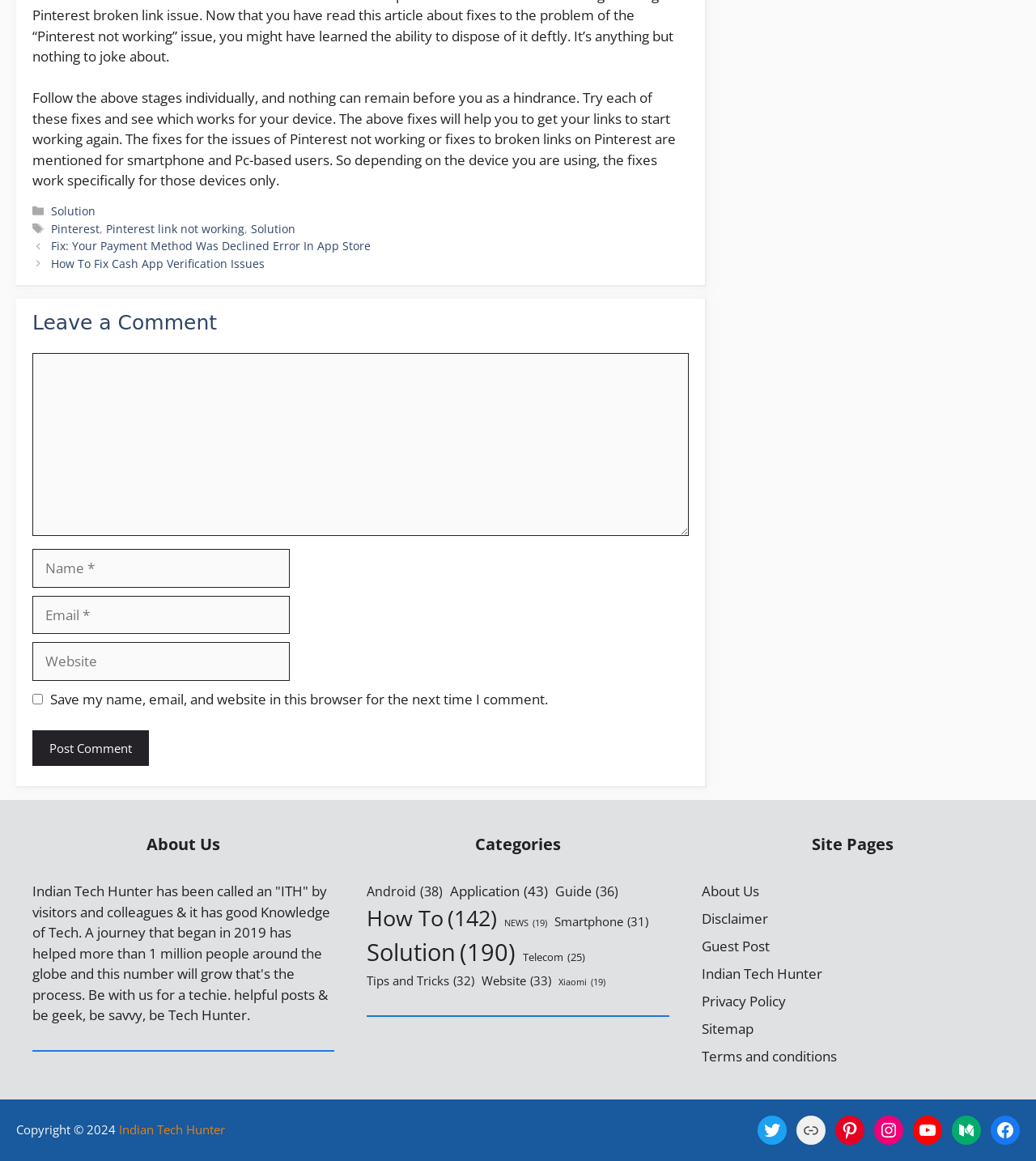What is the name of the website? Look at the image and give a one-word or short phrase answer.

Indian Tech Hunter